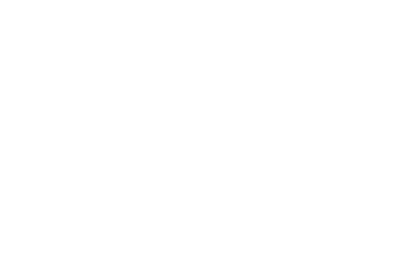What is the focus of the products in the image?
Utilize the information in the image to give a detailed answer to the question.

The overall layout of the image suggests a focus on health-oriented products, appealing to consumers interested in natural remedies and dietary supplements derived from herbal sources.